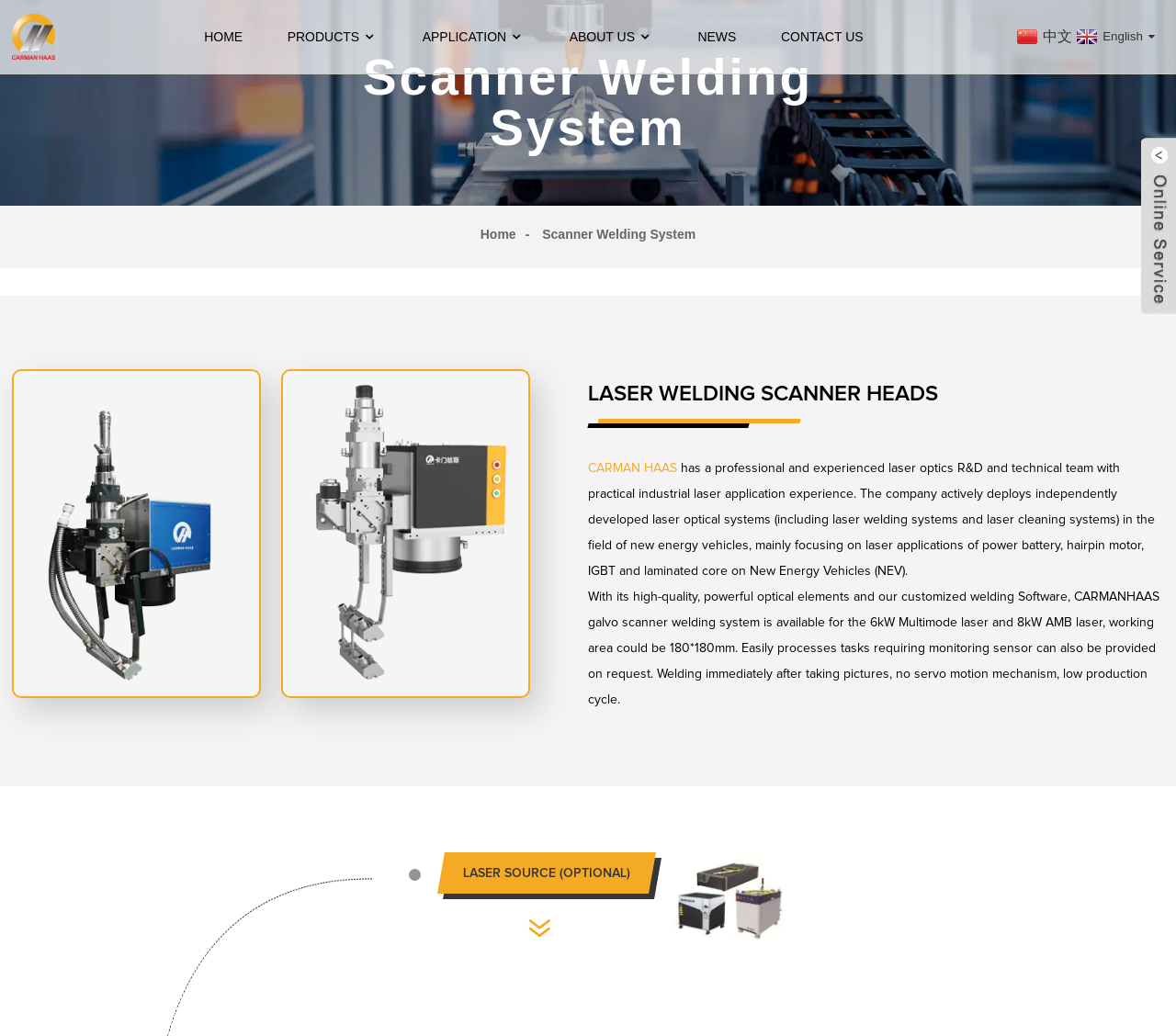Show the bounding box coordinates of the region that should be clicked to follow the instruction: "Click the HOME link."

[0.174, 0.019, 0.206, 0.052]